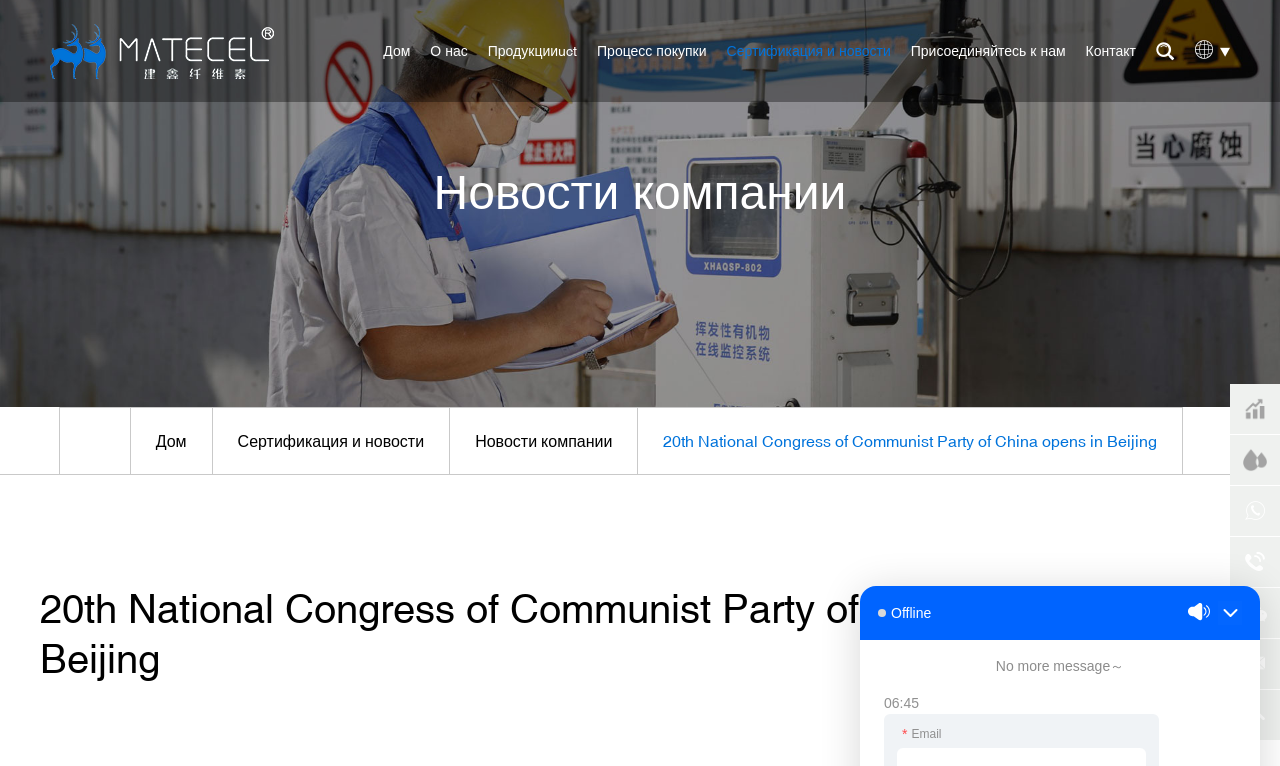What is the company name in the top-left corner?
Based on the image, give a concise answer in the form of a single word or short phrase.

Shijiazhuang Henggu Jianxin Cellulose Co., Ltd.